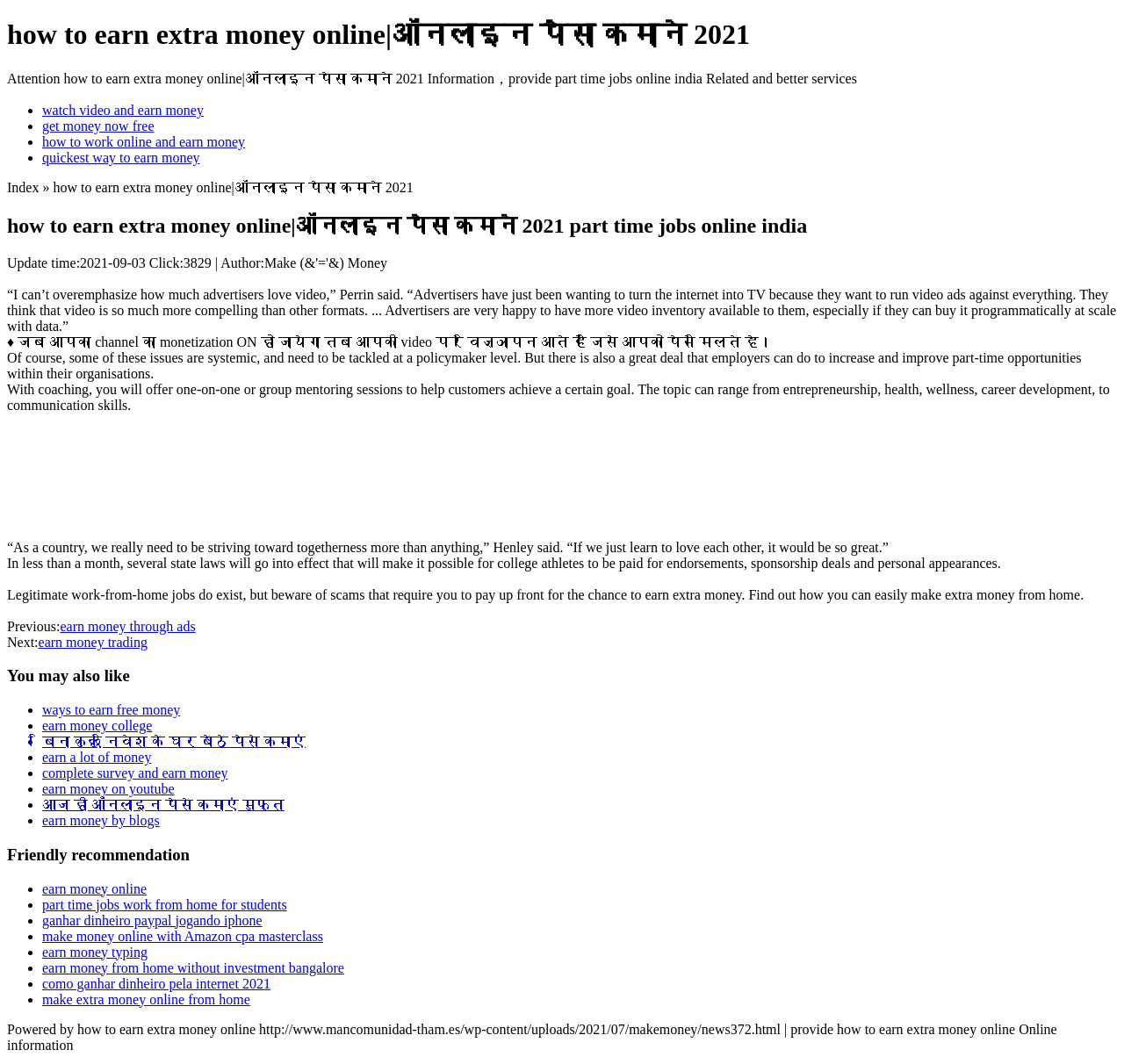Using the webpage screenshot, locate the HTML element that fits the following description and provide its bounding box: "Praxisdialog".

None